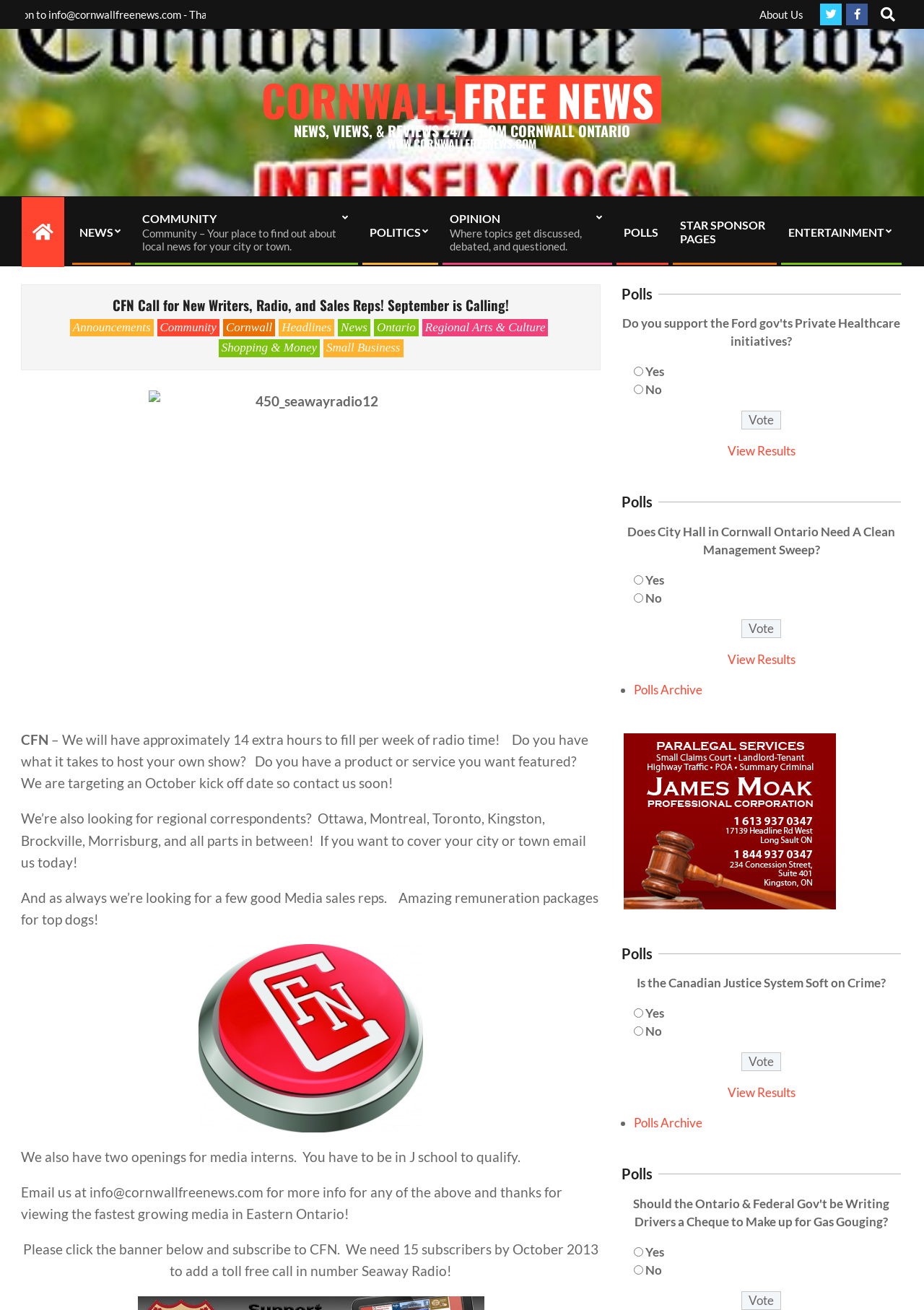How many openings are there for media interns?
Answer the question with detailed information derived from the image.

I found the answer by reading the text that says 'We also have two openings for media interns. You have to be in J school to qualify.'.